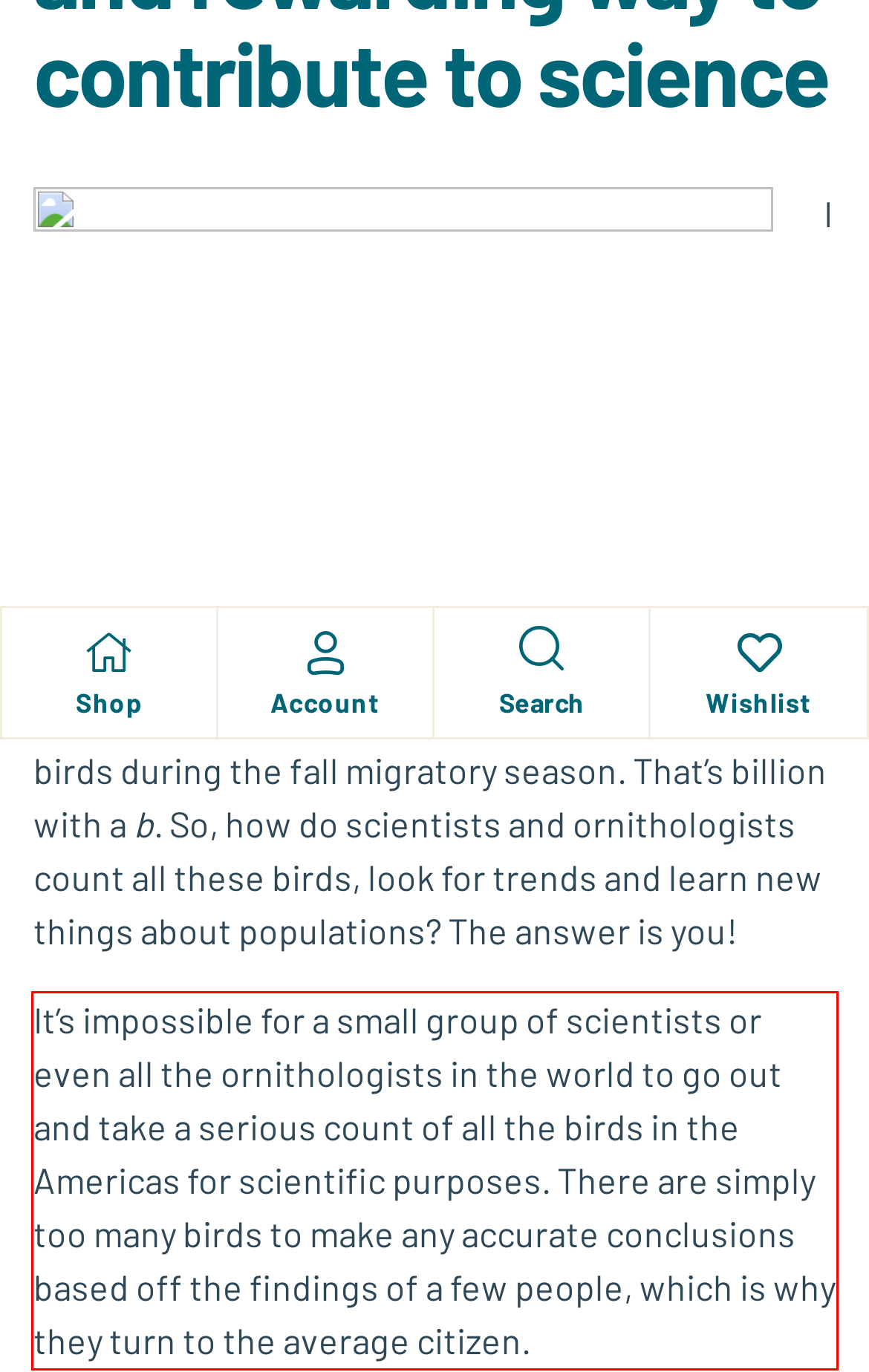Review the screenshot of the webpage and recognize the text inside the red rectangle bounding box. Provide the extracted text content.

It’s impossible for a small group of scientists or even all the ornithologists in the world to go out and take a serious count of all the birds in the Americas for scientific purposes. There are simply too many birds to make any accurate conclusions based off the findings of a few people, which is why they turn to the average citizen.